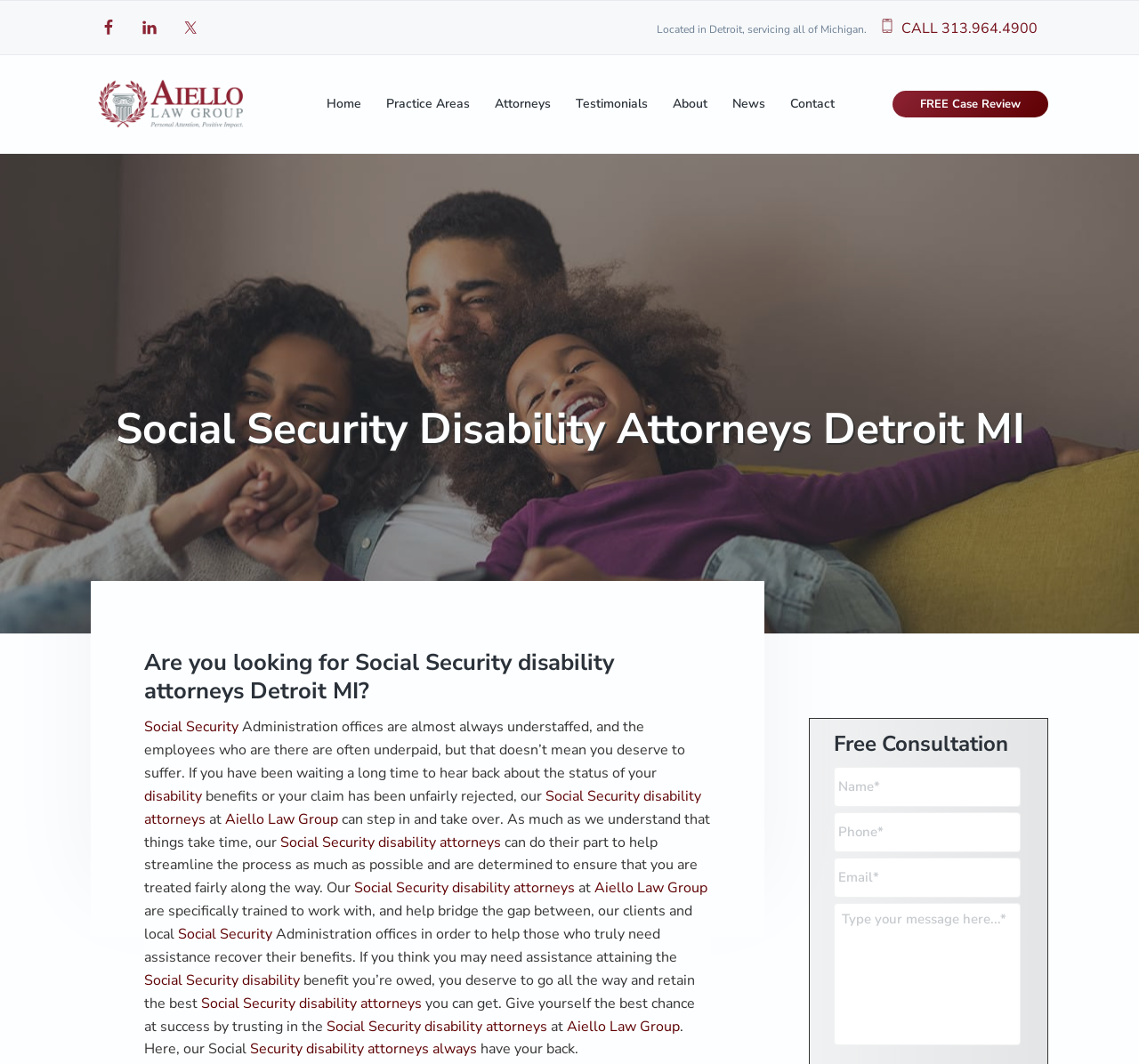Determine the bounding box coordinates for the clickable element required to fulfill the instruction: "Search this website". Provide the coordinates as four float numbers between 0 and 1, i.e., [left, top, right, bottom].

[0.758, 0.098, 0.798, 0.152]